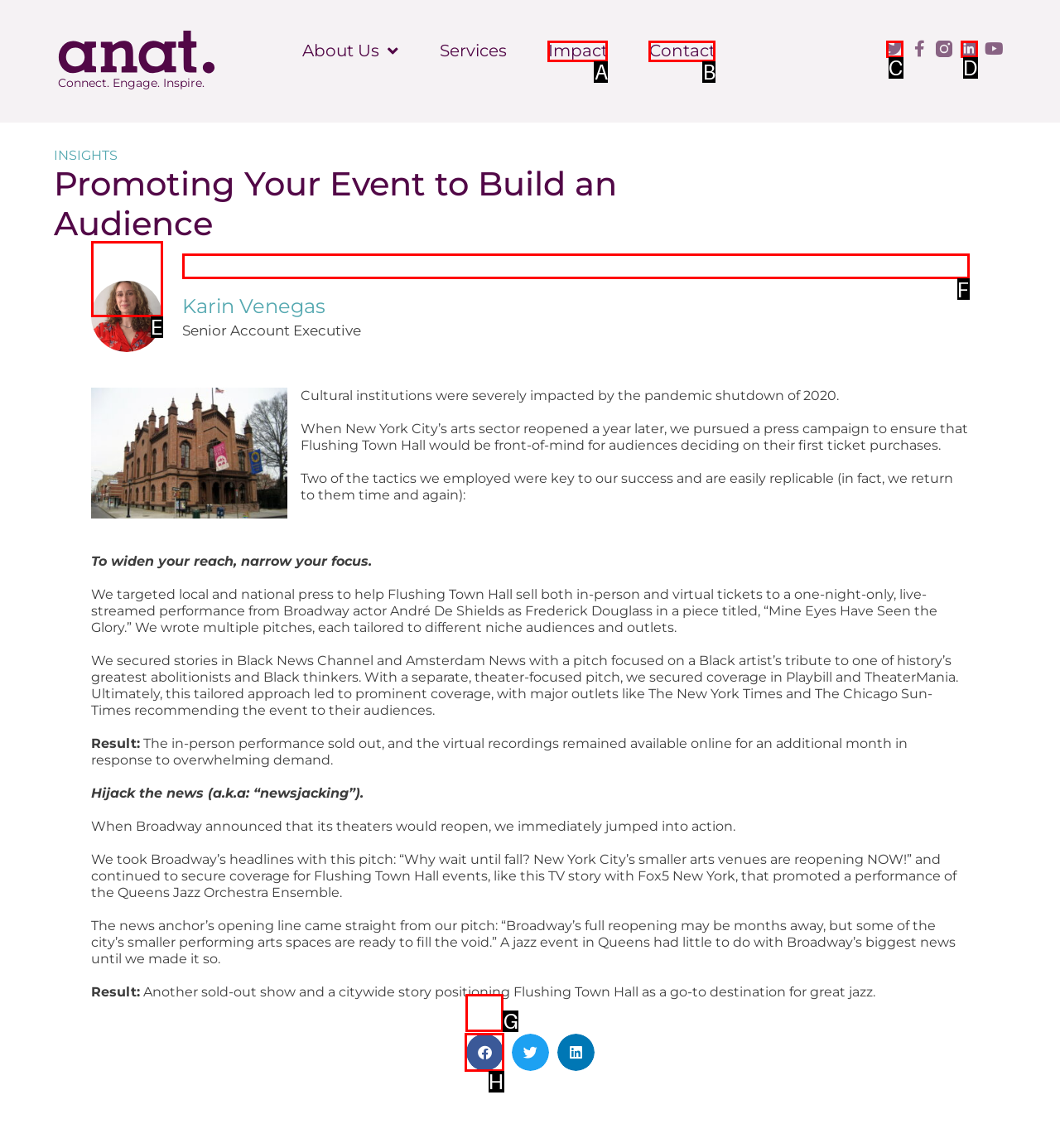Select the HTML element that should be clicked to accomplish the task: Click the site navigation button Reply with the corresponding letter of the option.

None